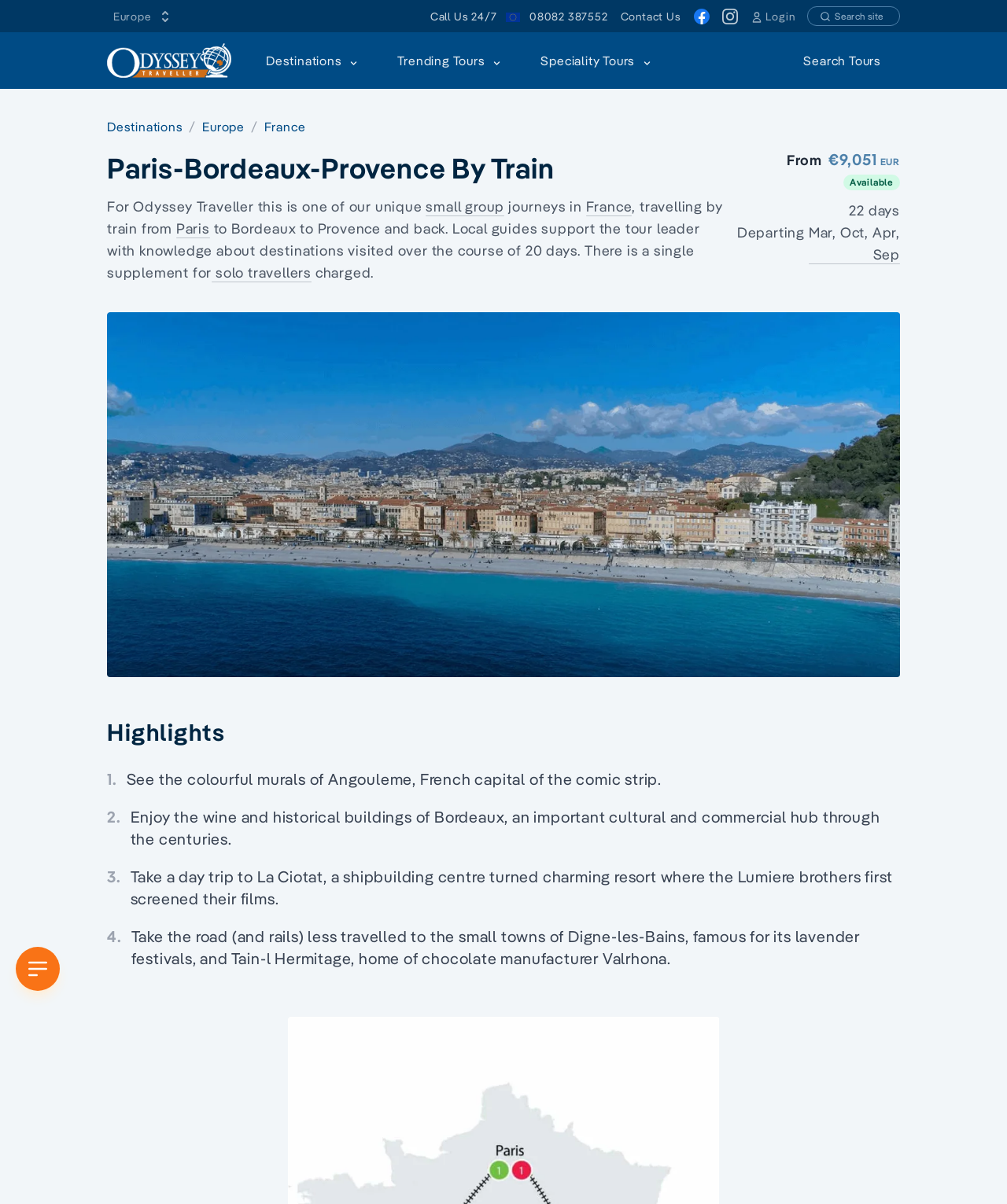How many days is the tour?
Carefully analyze the image and provide a detailed answer to the question.

The tour duration is mentioned in the webpage as '22 days', which is displayed in the 'Available' section along with the price and departure dates.